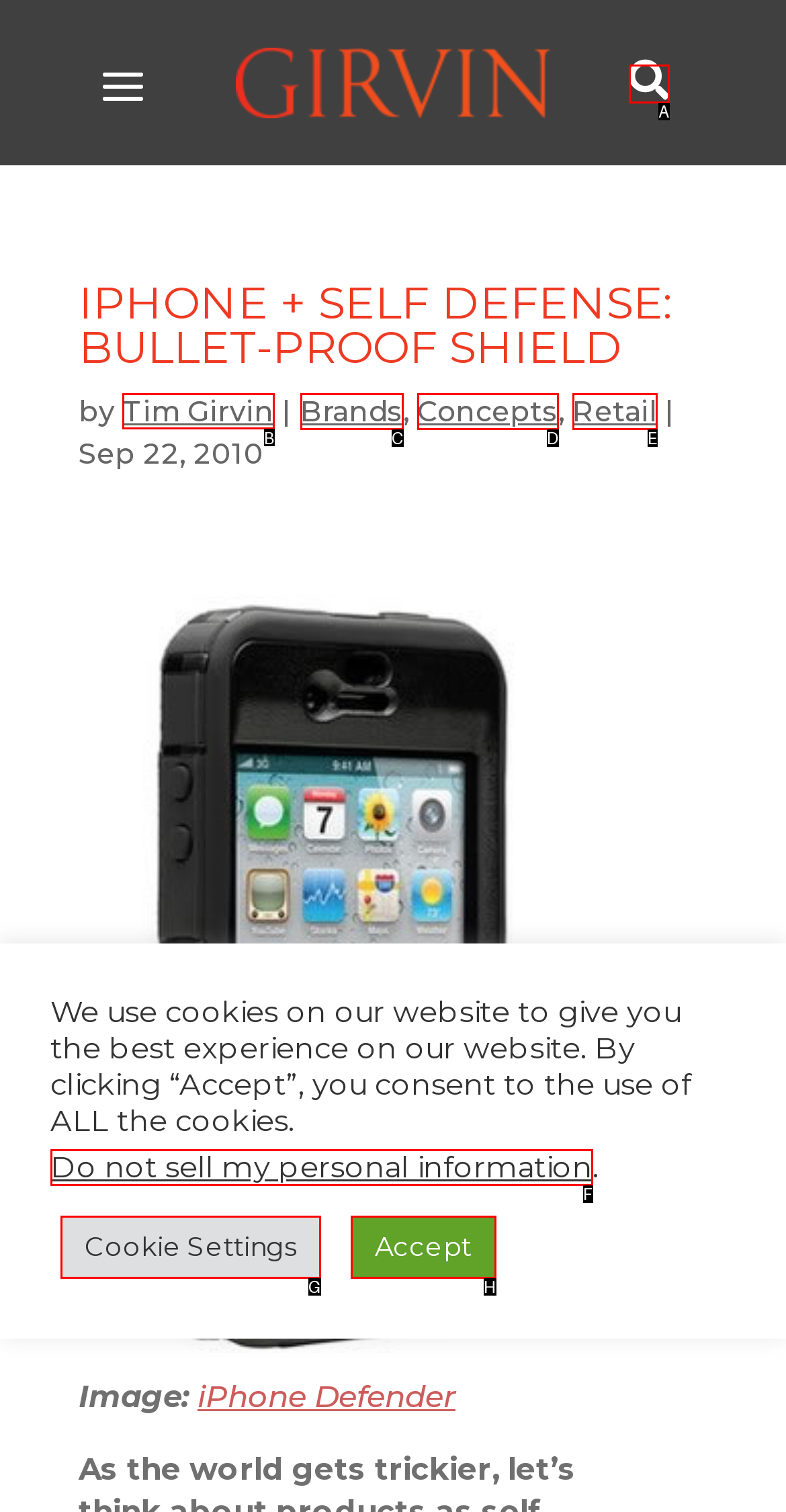Identify the letter of the UI element you should interact with to perform the task: view Congressional Oversight page
Reply with the appropriate letter of the option.

None